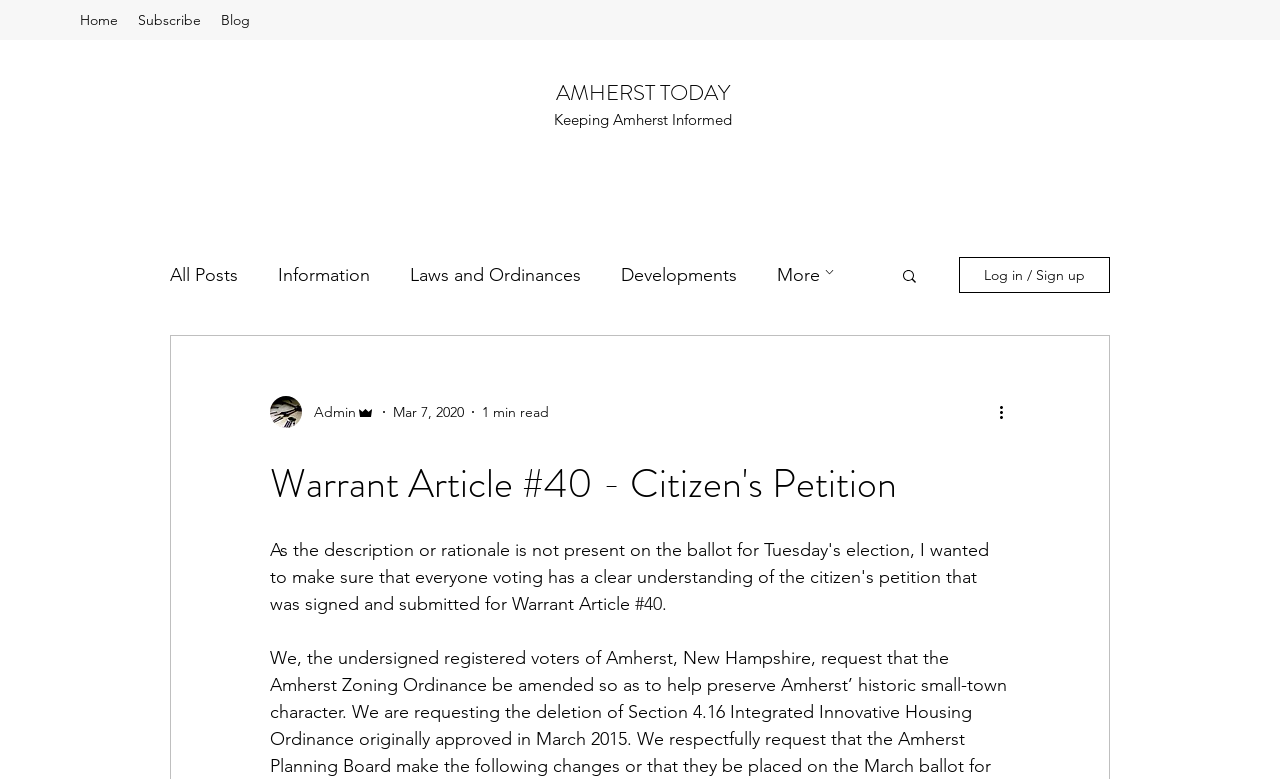Give a succinct answer to this question in a single word or phrase: 
What is the text above the 'AMHERST TODAY' link?

Keeping Amherst Informed